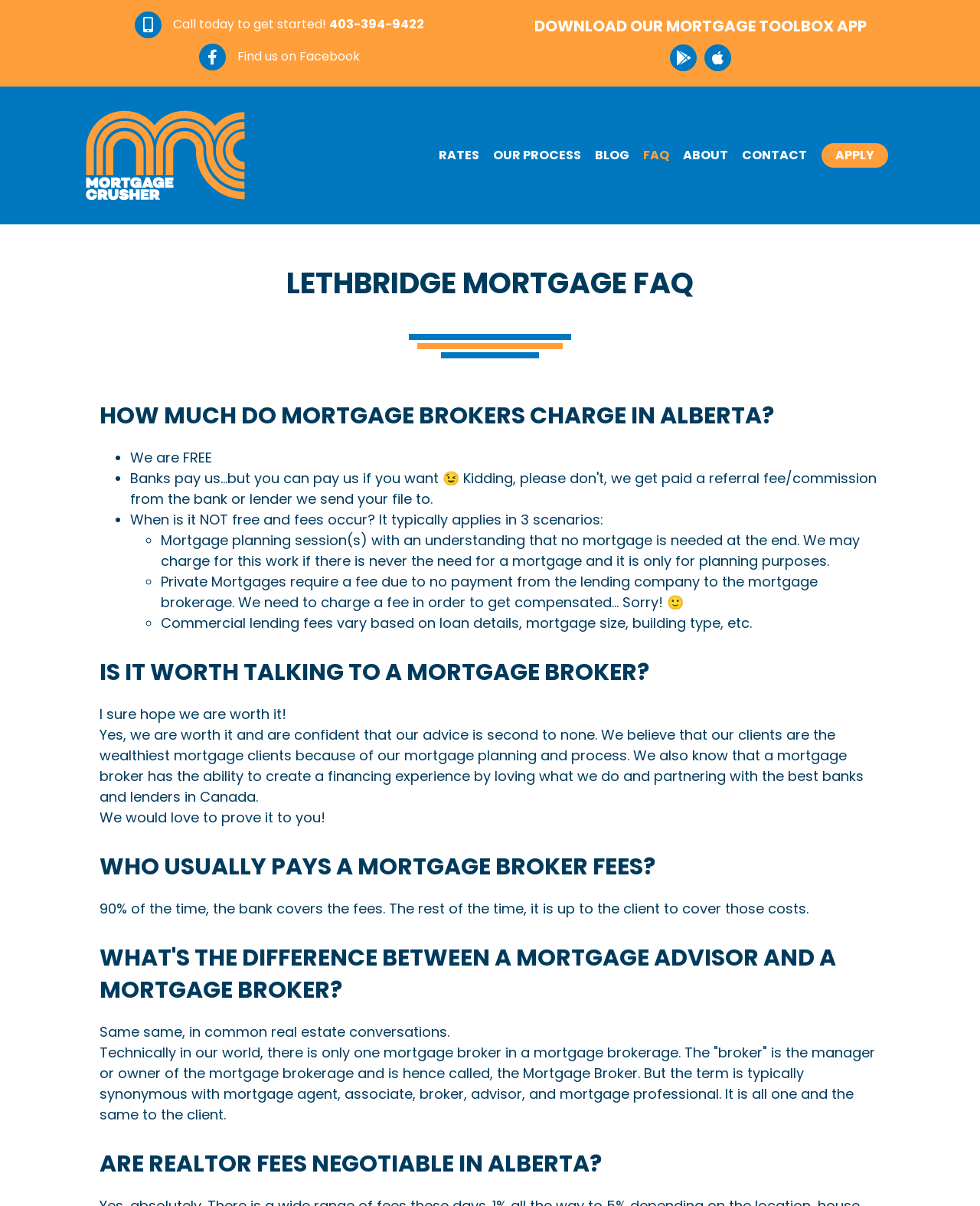Detail the various sections and features present on the webpage.

This webpage is about Lethbridge Mortgage FAQ, specifically discussing mortgage brokers' charges in Alberta. At the top, there is a call-to-action link "Call today to get started! 403-394-9422" and a link to find the company on Facebook. Below that, there is a prominent heading "DOWNLOAD OUR MORTGAGE TOOLBOX APP" and a logo of Mortgage Crusher, which is also a link.

The main content is divided into sections, each with a heading. The first section, "HOW MUCH DO MORTGAGE BROKERS CHARGE IN ALBERTA?", explains that mortgage brokers are free, but there are scenarios where fees may occur. These scenarios are listed in bullet points, including mortgage planning sessions, private mortgages, and commercial lending fees.

The next section, "IS IT WORTH TALKING TO A MORTGAGE BROKER?", confidently asserts that talking to a mortgage broker is worth it, as they provide valuable advice and create a financing experience.

The following sections discuss "WHO USUALLY PAYS A MORTGAGE BROKER FEES?", "WHAT'S THE DIFFERENCE BETWEEN A MORTGAGE ADVISOR AND A MORTGAGE BROKER?", and "ARE REALTOR FEES NEGOTIABLE IN ALBERTA?". These sections provide concise answers to these questions, with the last section being a brief yes or no answer.

Throughout the page, there are several links to other sections of the website, including "RATES", "OUR PROCESS", "BLOG", "FAQ", "ABOUT", "CONTACT", and "APPLY".